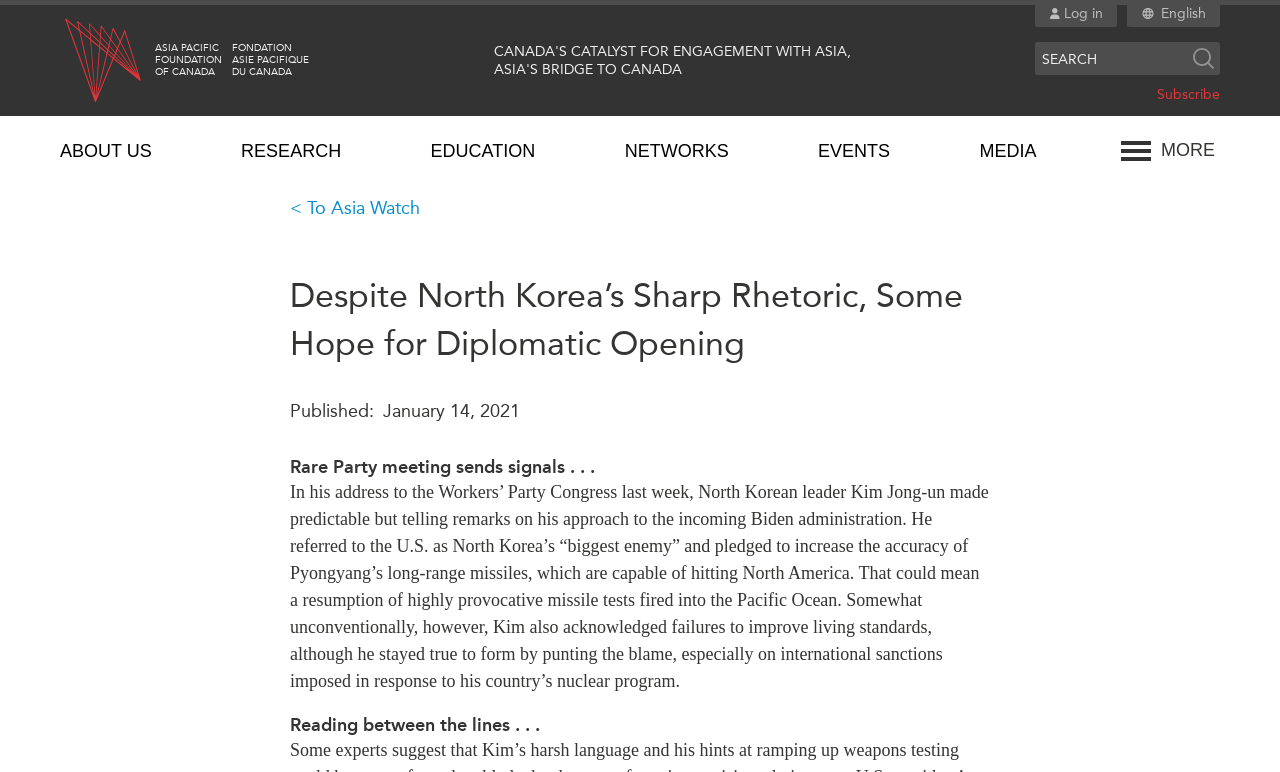Provide the bounding box coordinates of the HTML element described as: "APEC-Canada Growing Business Partnership (MSMEs)". The bounding box coordinates should be four float numbers between 0 and 1, i.e., [left, top, right, bottom].

[0.763, 0.791, 0.977, 0.842]